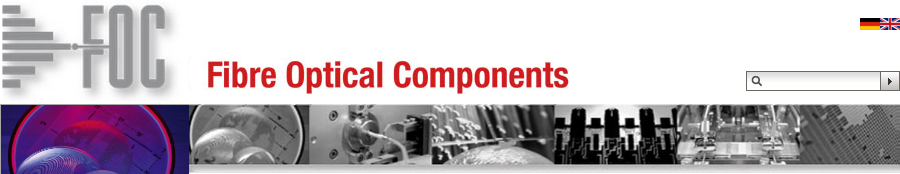What is the purpose of the language selection options?
Could you please answer the question thoroughly and with as much detail as possible?

The language selection options, indicated by small flags, suggest that the website is accessible to a diverse audience, allowing users to select their preferred language.